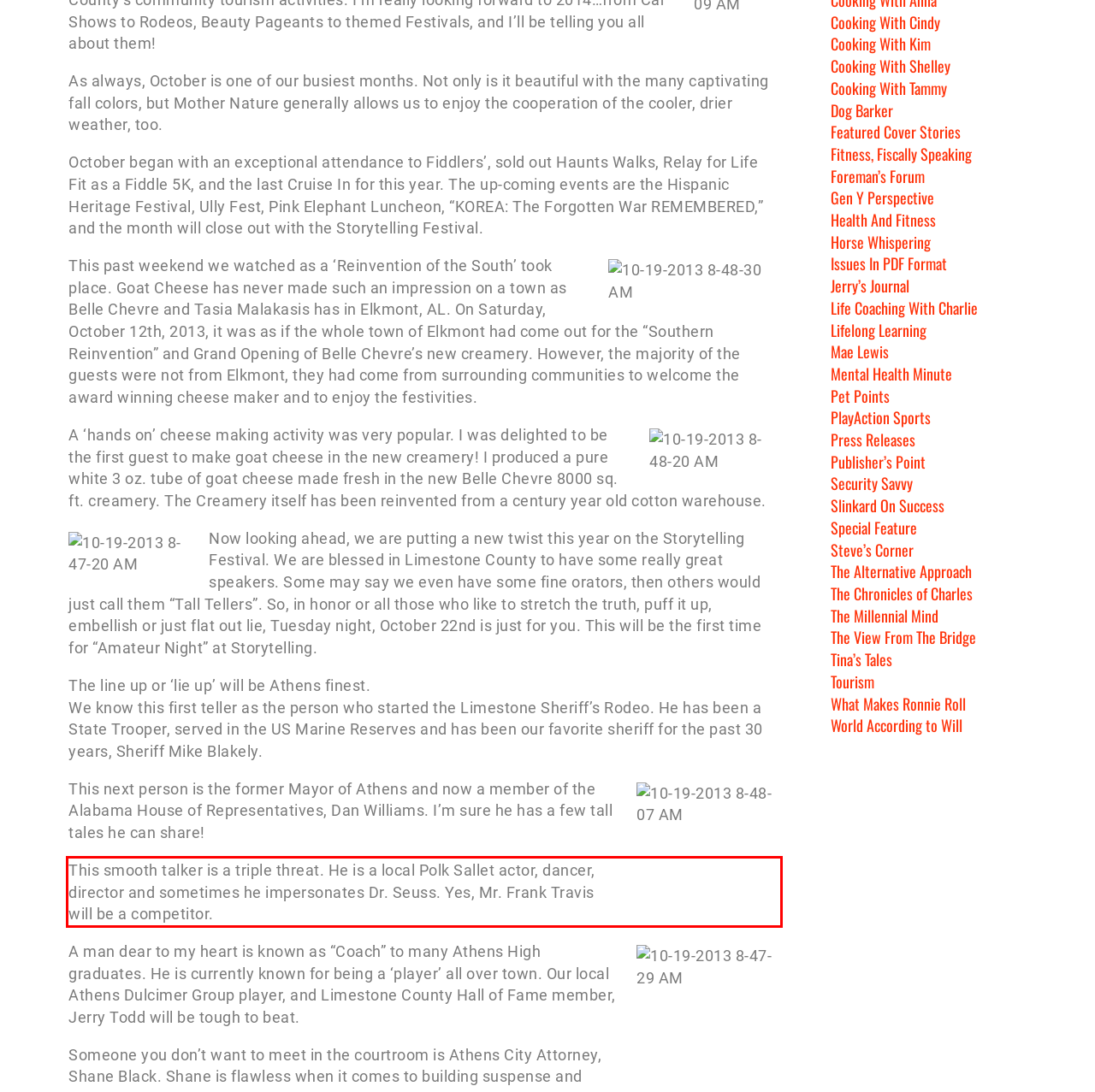Identify and extract the text within the red rectangle in the screenshot of the webpage.

This smooth talker is a triple threat. He is a local Polk Sallet actor, dancer, director and sometimes he impersonates Dr. Seuss. Yes, Mr. Frank Travis will be a competitor.